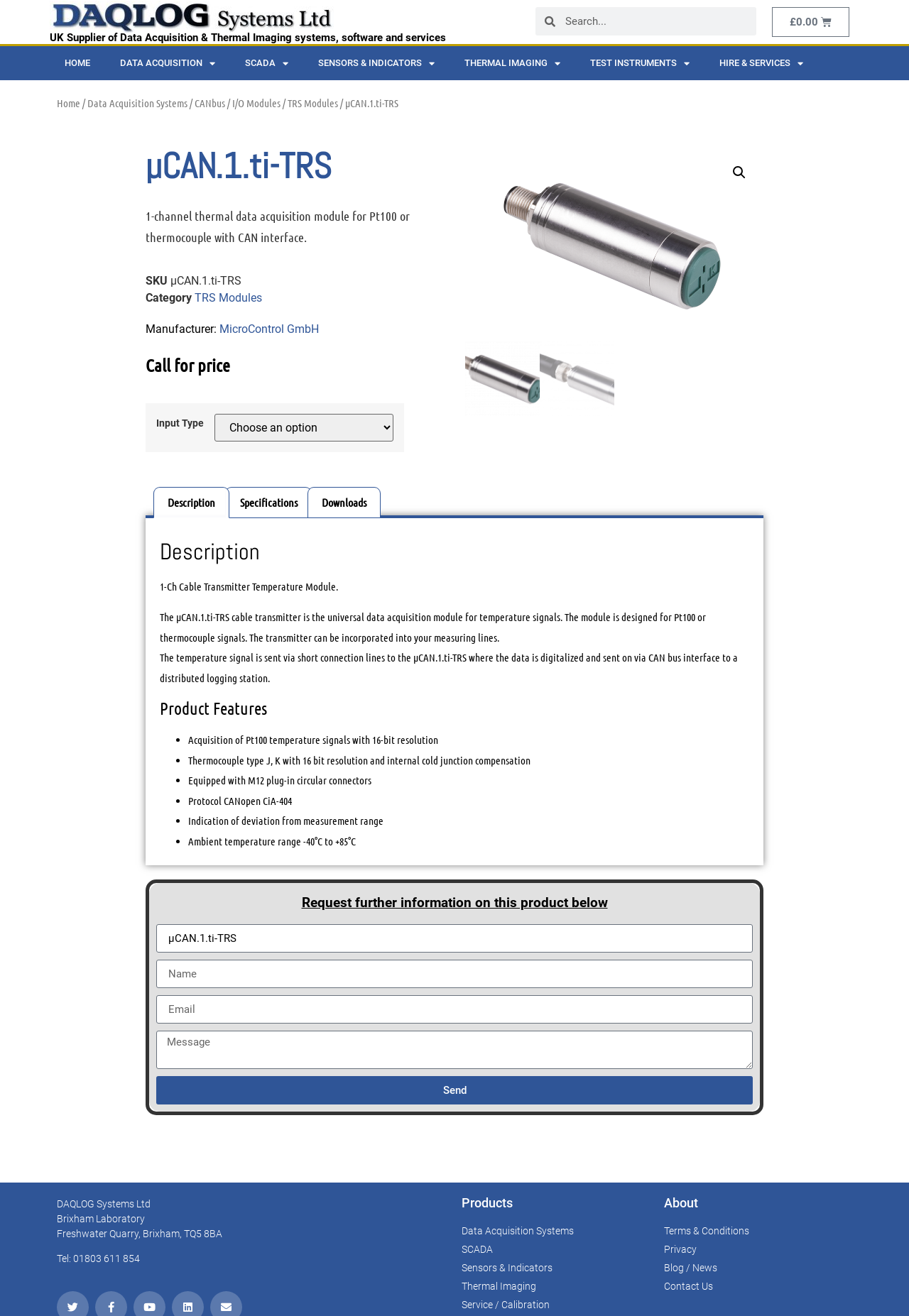Create an elaborate caption that covers all aspects of the webpage.

This webpage is about a 1-Channel Cable Transmitter Temperature Module for Pt100 or thermocouple signals with a CAN interface, specifically the µCAN.1.ti-TRS module. 

At the top of the page, there is a logo for DAQLOG Systems Ltd, followed by a navigation menu with links to various sections of the website, including Home, Data Acquisition, SCADA, Sensors & Indicators, Thermal Imaging, and Hire & Services. 

Below the navigation menu, there is a breadcrumb trail showing the current page's location within the website's hierarchy. The trail starts with Home, followed by Data Acquisition Systems, CANbus, I/O Modules, TRS Modules, and finally µCAN.1.ti-TRS.

The main content of the page is divided into several sections. The first section displays the product's name, a brief description, and its SKU. Below this, there is a section with the product's category, manufacturer, and a call for price.

On the right side of the page, there is an image of the product, accompanied by a link to view more information. 

Further down the page, there is a tab list with three tabs: Description, Specifications, and Downloads. The Description tab is selected by default and displays a detailed description of the product, including its features and benefits. The description is divided into several paragraphs, with headings and bullet points to highlight key features.

Below the tab list, there is a section to request further information on the product, with a form to fill out and a Send button.

At the bottom of the page, there is a footer section with the company's contact information, including address, phone number, and links to various sections of the website.